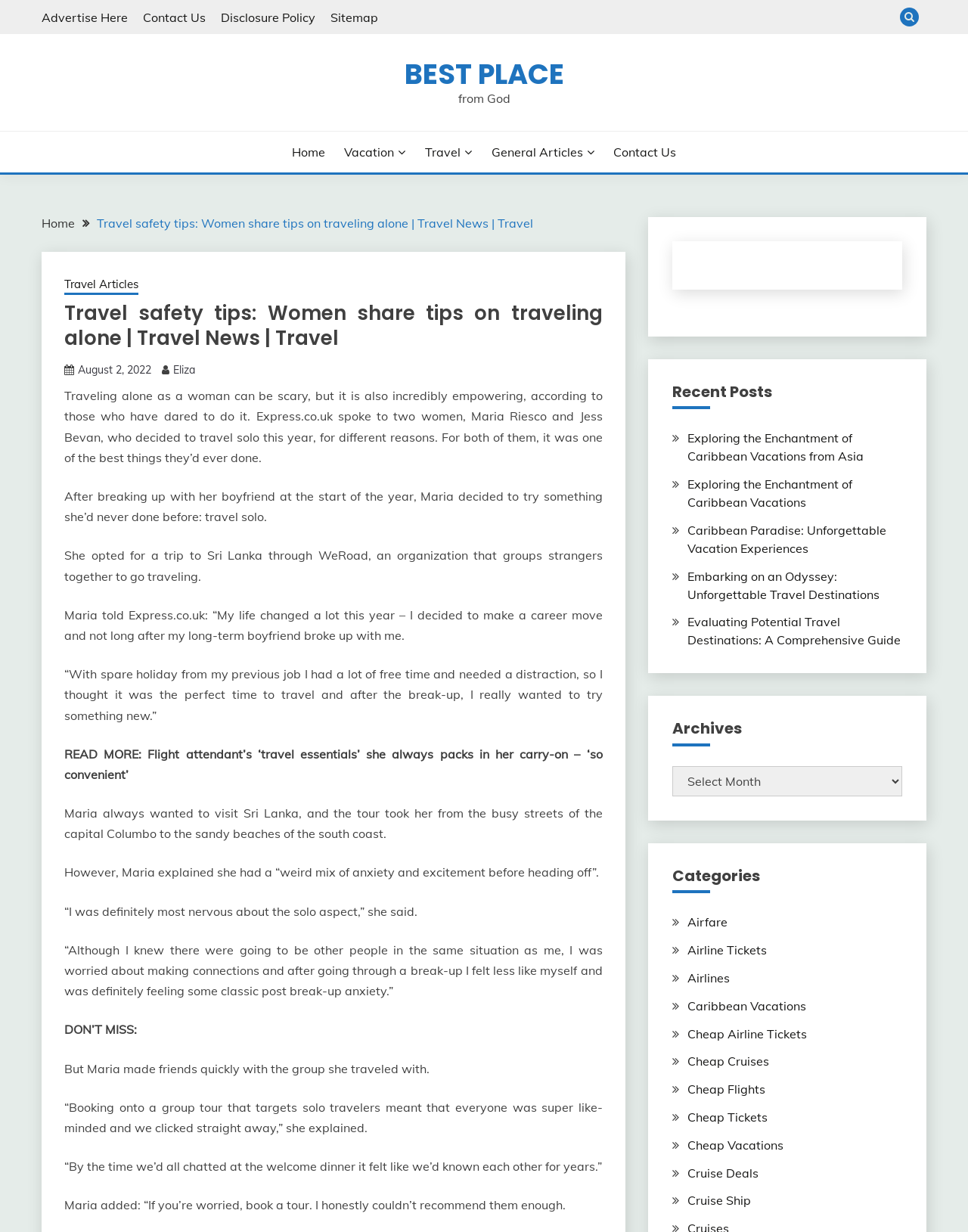Determine the bounding box coordinates for the element that should be clicked to follow this instruction: "Click on 'BEST PLACE'". The coordinates should be given as four float numbers between 0 and 1, in the format [left, top, right, bottom].

[0.418, 0.044, 0.582, 0.076]